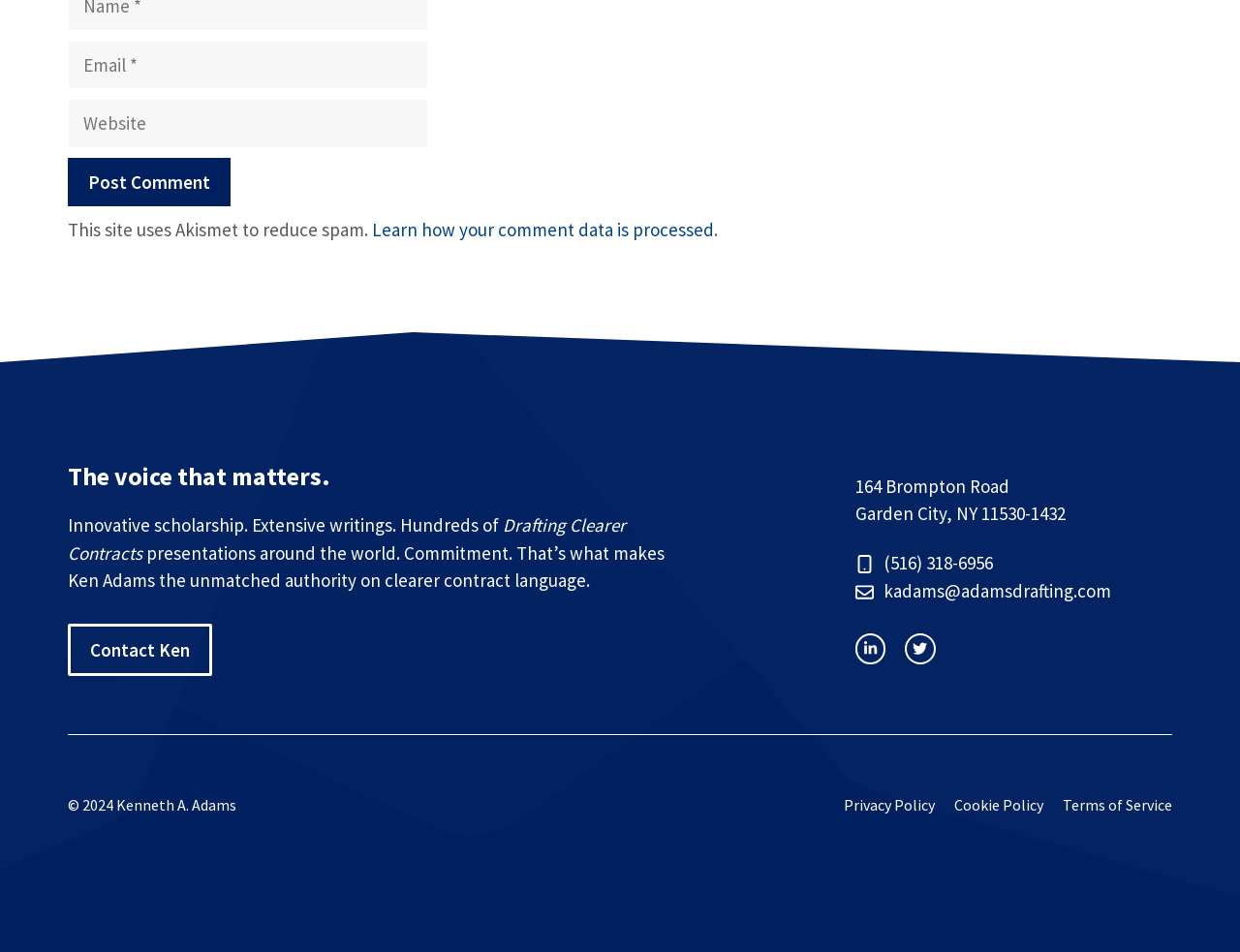Please specify the bounding box coordinates for the clickable region that will help you carry out the instruction: "Learn how comment data is processed".

[0.3, 0.229, 0.576, 0.254]